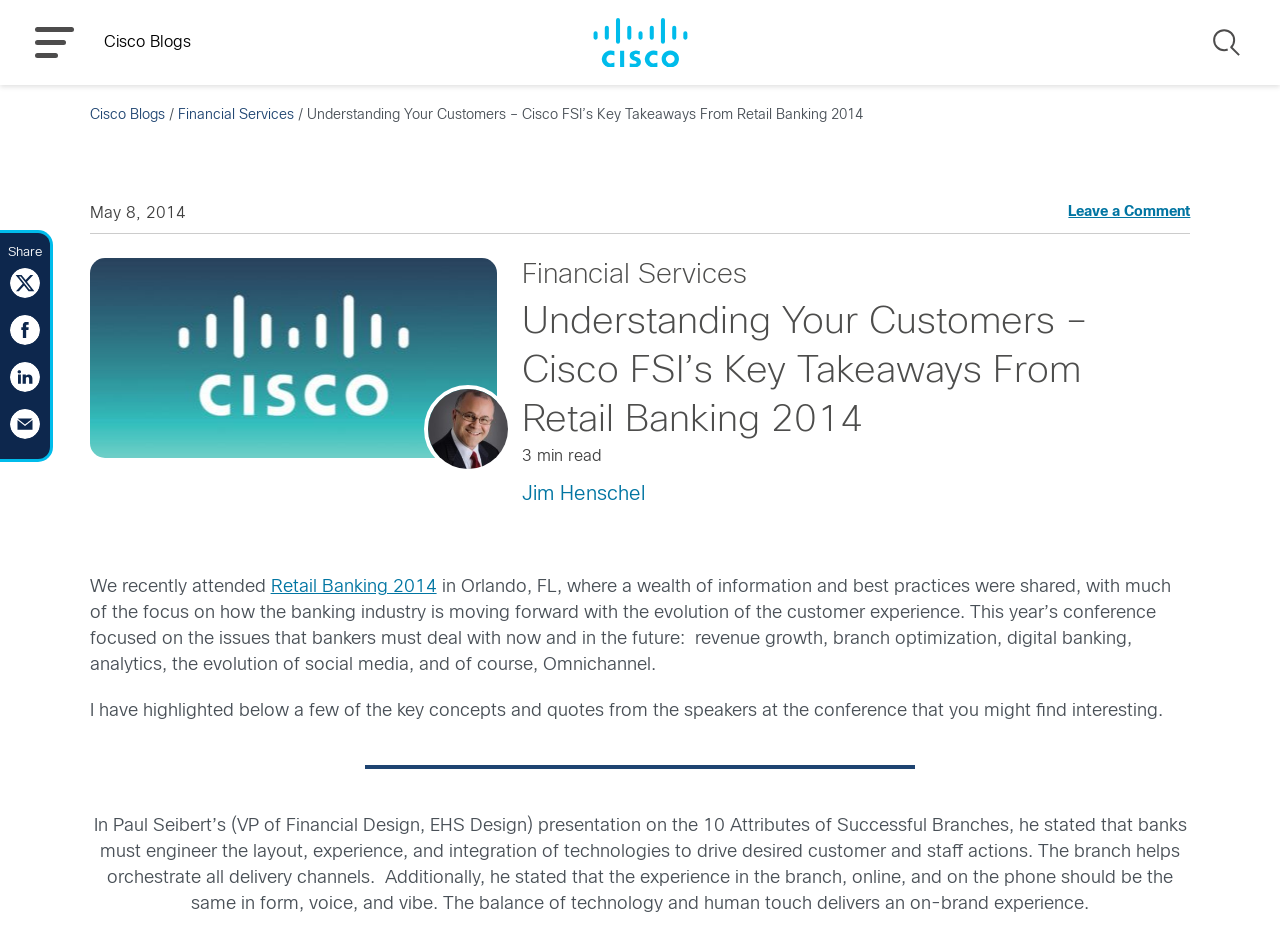What is the name of the author of the article?
Give a detailed response to the question by analyzing the screenshot.

The article mentions the name 'Jim Henschel' as the author of the article, which is about the key takeaways from Retail Banking 2014.